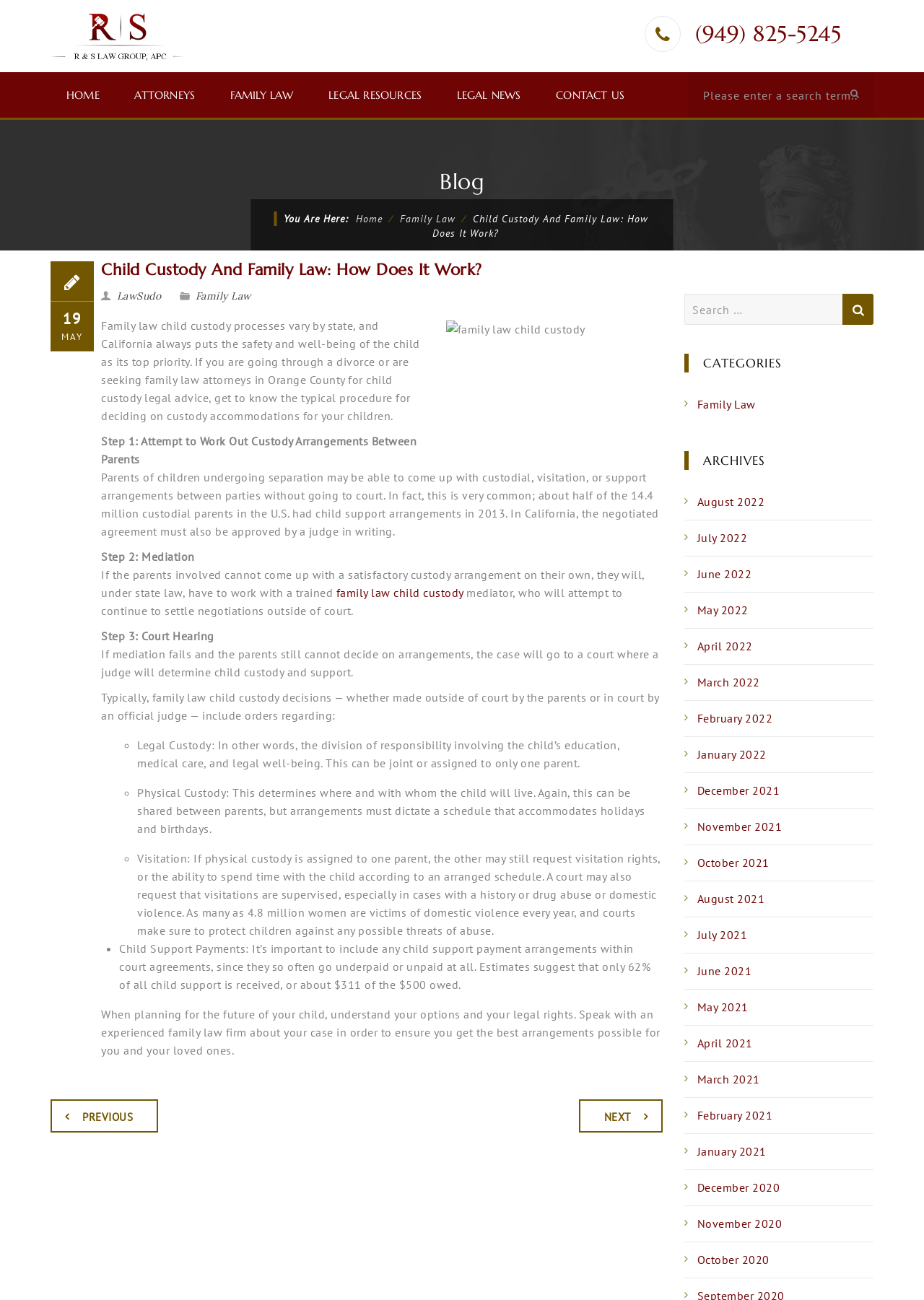Extract the bounding box for the UI element that matches this description: "January 2021".

[0.74, 0.879, 0.829, 0.893]